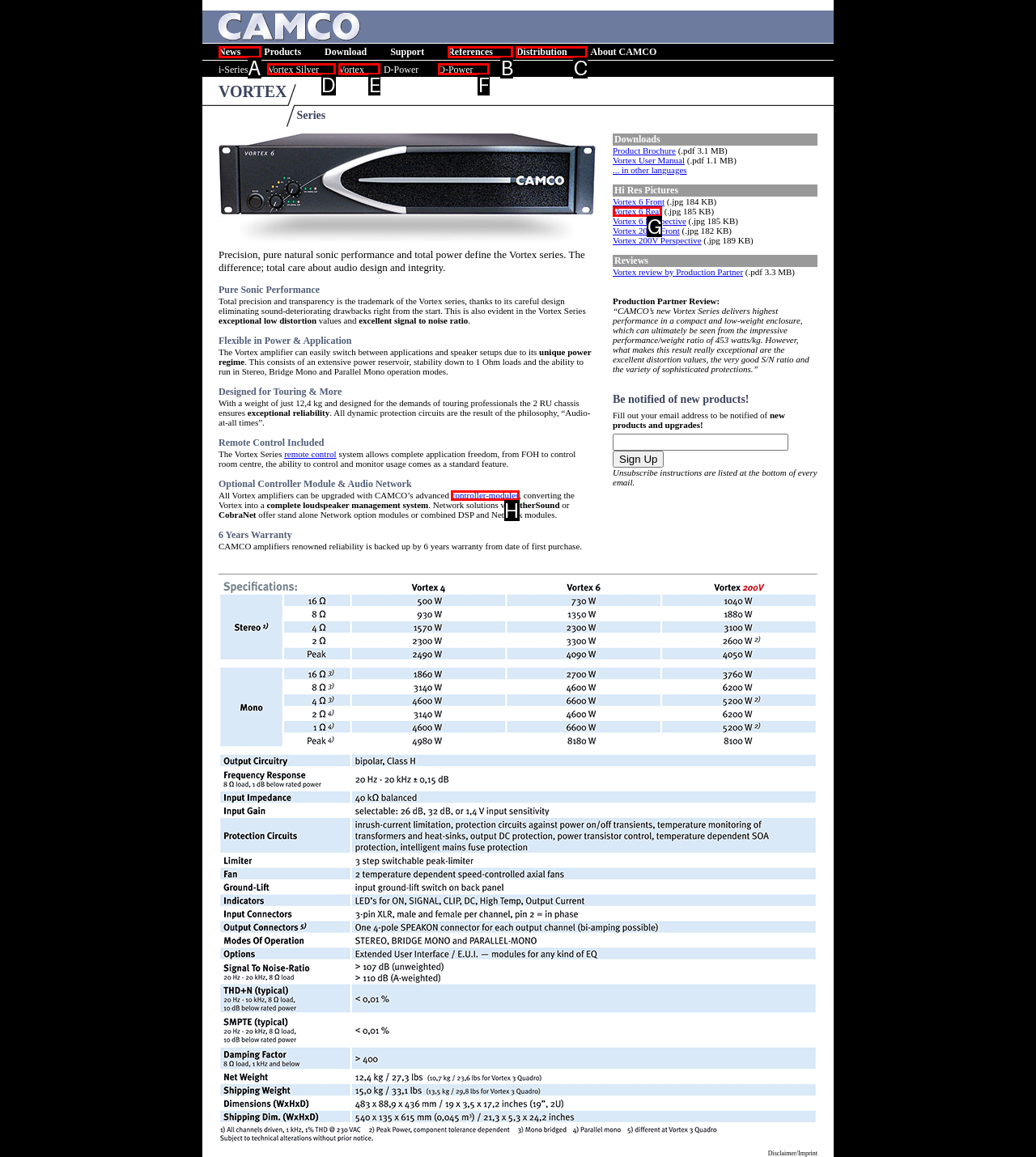Find the HTML element that matches the description: News
Respond with the corresponding letter from the choices provided.

A